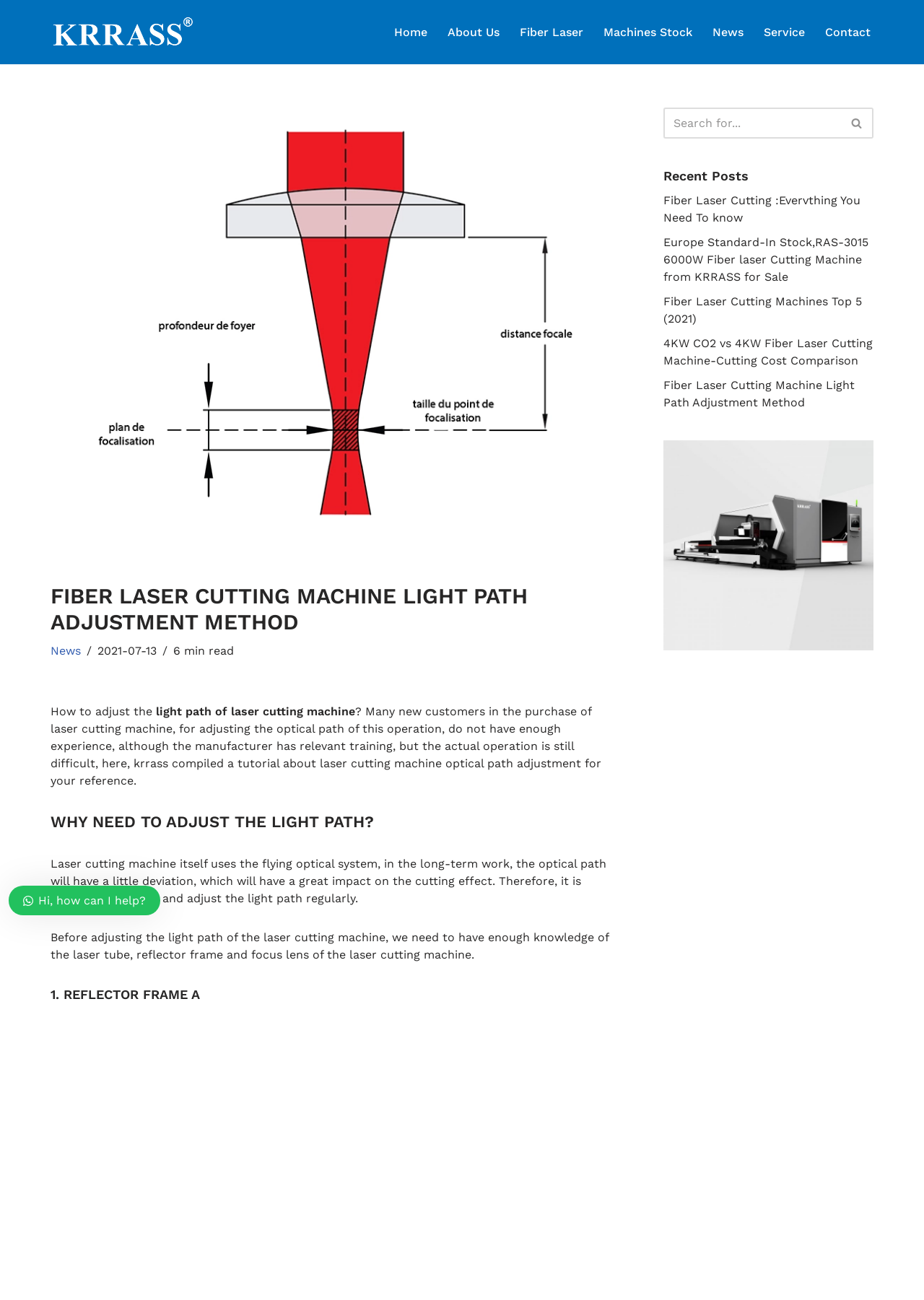Please specify the bounding box coordinates for the clickable region that will help you carry out the instruction: "View the 'Recent Posts'".

[0.718, 0.129, 0.81, 0.141]